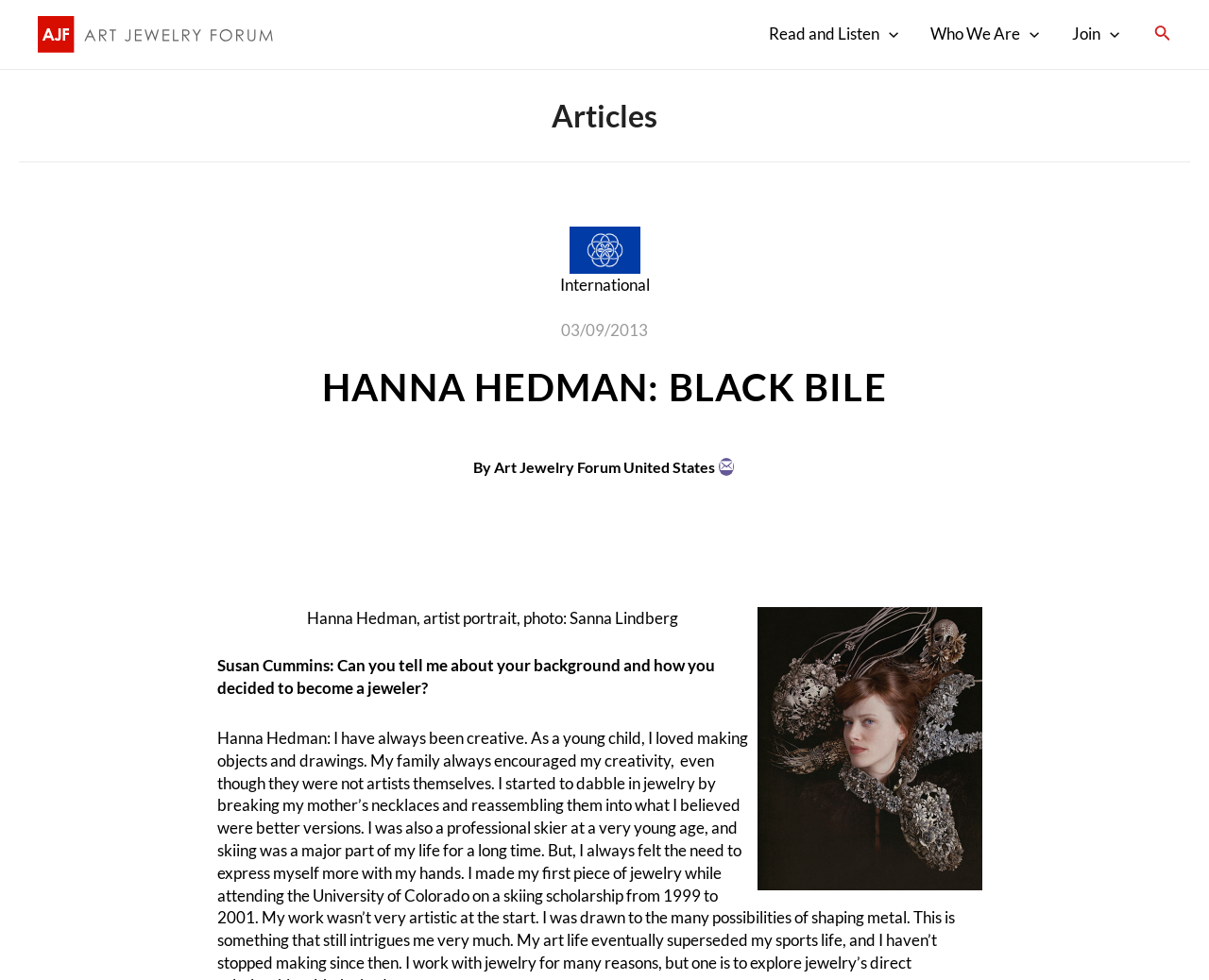Offer a meticulous description of the webpage's structure and content.

This webpage is about an artist, Hanna Hedman, and her work in jewelry making. At the top left corner, there is a link to "Art Jewelry Forum" accompanied by an image with the same name. Below this, there is a navigation menu with three options: "Read and Listen", "Who We Are", and "Join", each with a toggle button and an icon. 

On the top right corner, there is a search icon link. Below the navigation menu, there is a heading that reads "Articles". Next to it, there is an international flag image and the text "International". The date "03/09/2013" is displayed below.

The main content of the webpage is an interview with Hanna Hedman. The title "HANNA HEDMAN: BLACK BILE" is displayed prominently, followed by the subtitle "By Art Jewelry Forum Location Email". The subtitle includes links to "Art Jewelry Forum", "Location" which is specified as "United States", and "Email".

Below the title and subtitle, there is a large image of Hanna Hedman, an artist portrait taken by Sanna Lindberg. The image is accompanied by a caption with the same information. The interview begins below the image, with the question "Susan Cummins: Can you tell me about your background and how you decided to become a jeweler?"